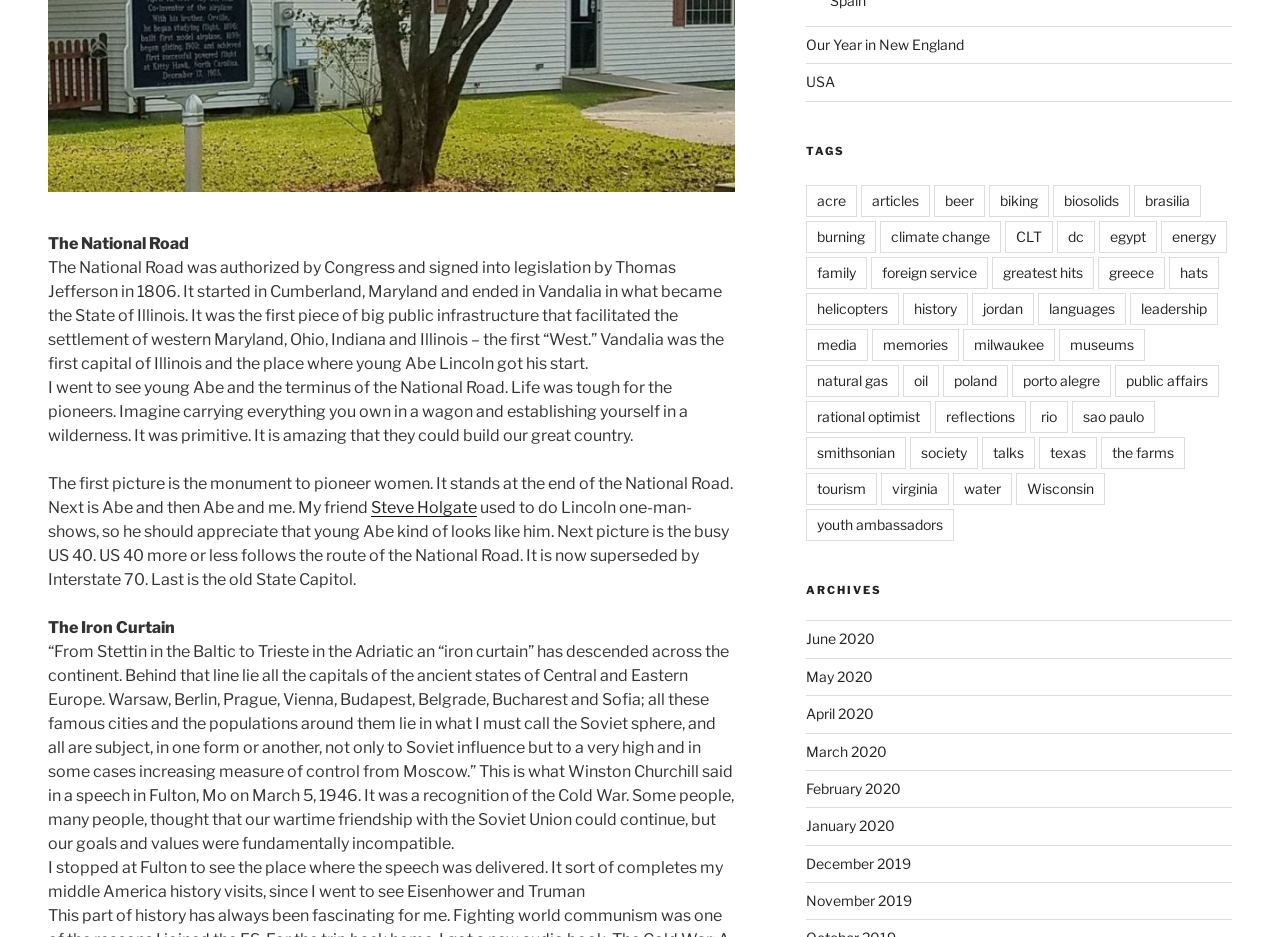Show the bounding box coordinates for the element that needs to be clicked to execute the following instruction: "Click the link to read about the National Road". Provide the coordinates in the form of four float numbers between 0 and 1, i.e., [left, top, right, bottom].

[0.038, 0.25, 0.148, 0.27]